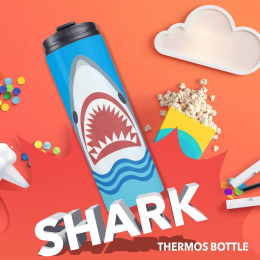Generate a detailed caption that encompasses all aspects of the image.

The image showcases a vibrant and playful shark-themed thermos bottle prominently displayed against a colorful orange background. The thermos features an eye-catching design, featuring a ferocious shark with white teeth and a blue ocean wave motif near the bottom. Surrounding the thermos are whimsical elements, including colorful dots, popcorn, and abstract shapes that enhance the playful aesthetic. Bold white text at the bottom of the image reads "SHARK THERMOS BOTTLE," emphasizing the product. This fun and unique thermos is perfect for shark enthusiasts and makes a great gift for anyone who loves the ocean or enjoys whimsical designs in their daily accessories.